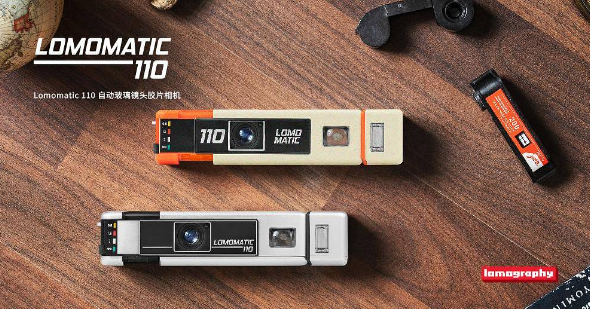Provide your answer in one word or a succinct phrase for the question: 
What is the purpose of the small film canister?

Preparation for photography